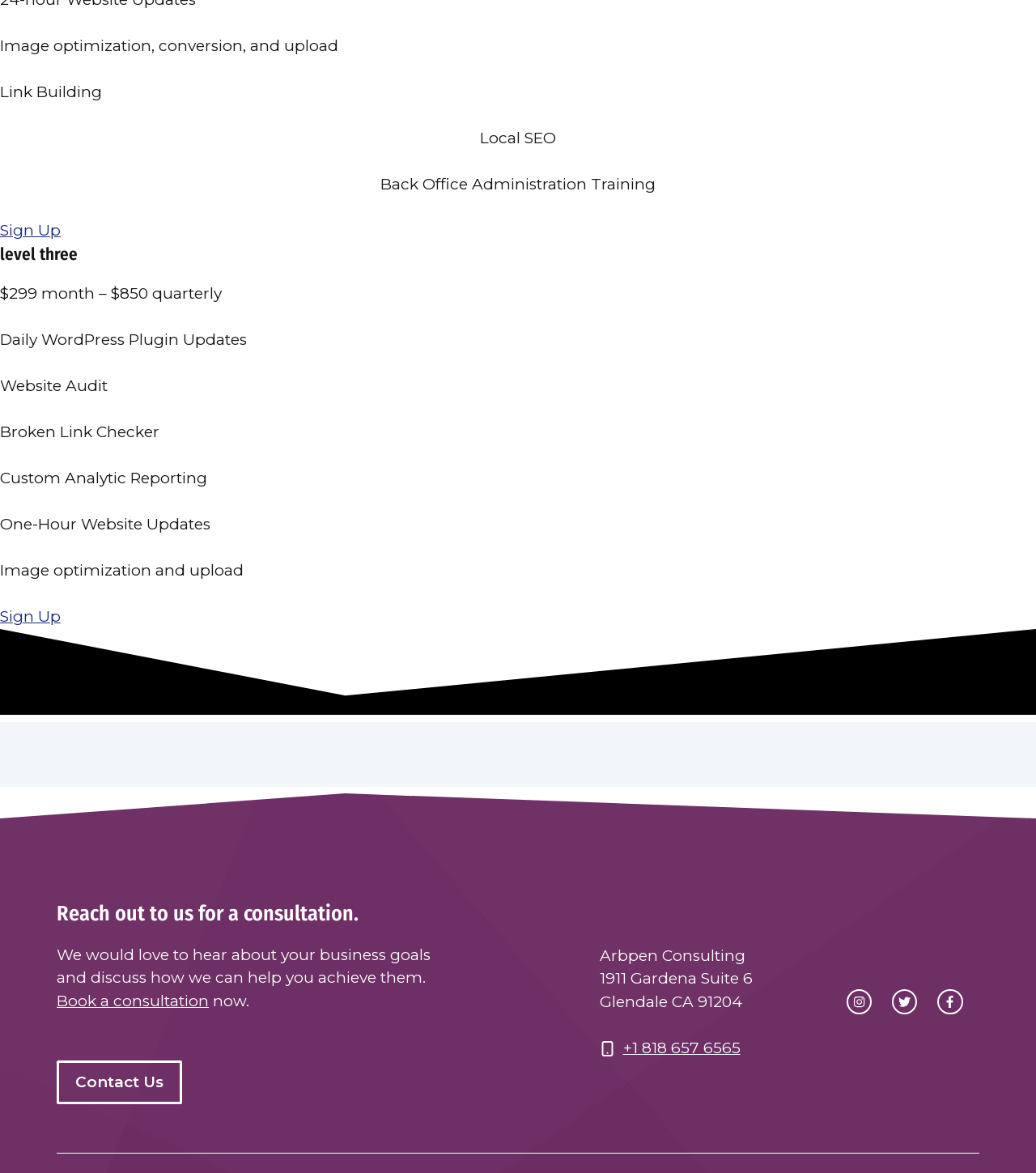How can I contact Arbpen Consulting?
Use the information from the screenshot to give a comprehensive response to the question.

The webpage provides multiple ways to contact Arbpen Consulting, including booking a consultation by clicking the 'Book a consultation' link, or calling them at +1 818 657 6565, which is mentioned on the webpage.